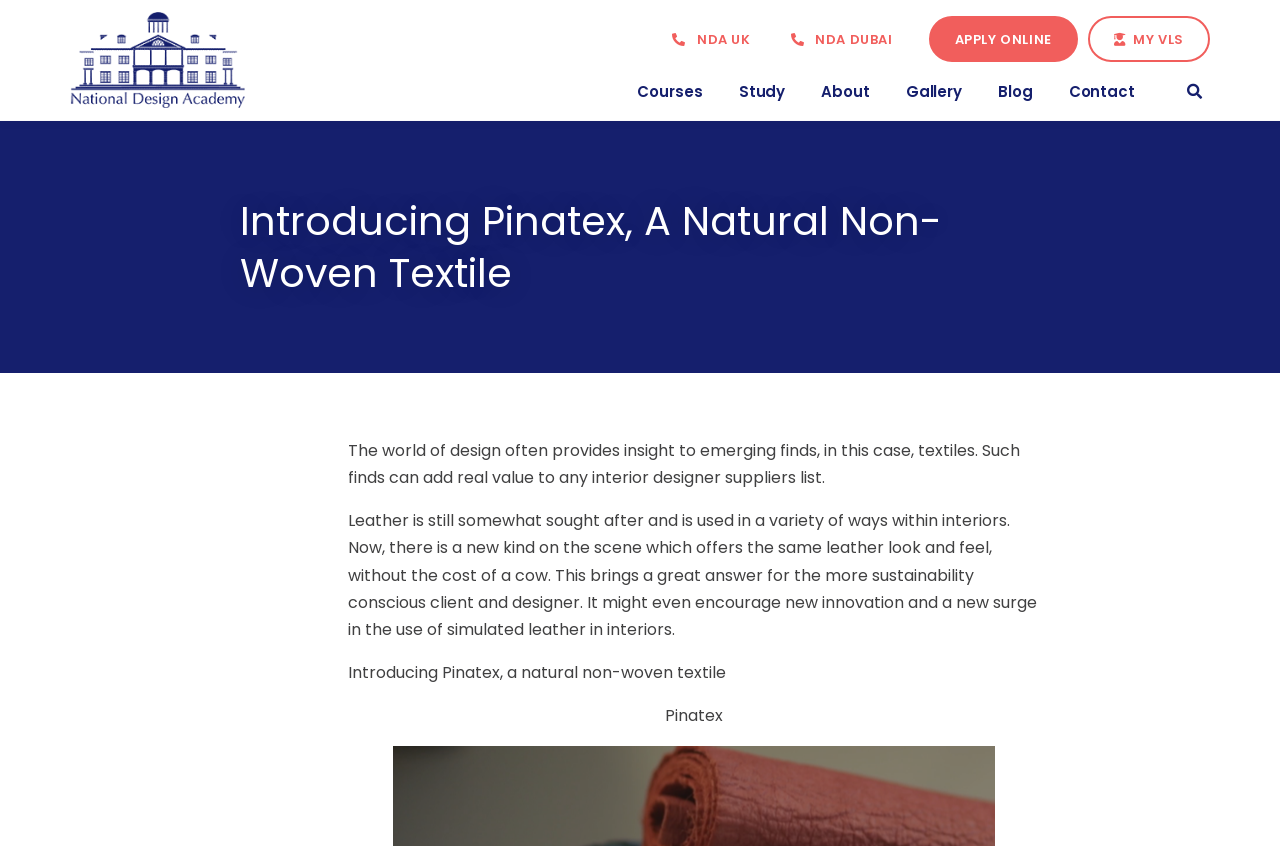Give a comprehensive overview of the webpage, including key elements.

The webpage is about introducing Pinatex, a natural non-woven textile, and its potential in the world of interior design. At the top of the page, there are several links to navigate to different sections of the website, including "NDA UK", "NDA DUBAI", "APPLY ONLINE", "MY VLS", "Courses", "Blog", and "Contact". 

Below these links, there are three static text elements, "Study", "About", and "Gallery", which are positioned horizontally next to each other. 

Further down, there is a heading that reads "Introducing Pinatex, A Natural Non-Woven Textile", which is centered on the page. 

To the left of the heading, there are six social media sharing buttons, including "Share on facebook", "Share on twitter", "Share on pinterest", "Share on linkedin", "Share on whatsapp", and "Share on email", stacked vertically. 

The main content of the page consists of three paragraphs of text. The first paragraph discusses the importance of emerging finds in the world of design, specifically textiles. The second paragraph talks about the use of leather in interior design and introduces Pinatex as a sustainable alternative. The third paragraph is a brief introduction to Pinatex. 

At the top right corner of the page, there is a search bar with a "Search" button.